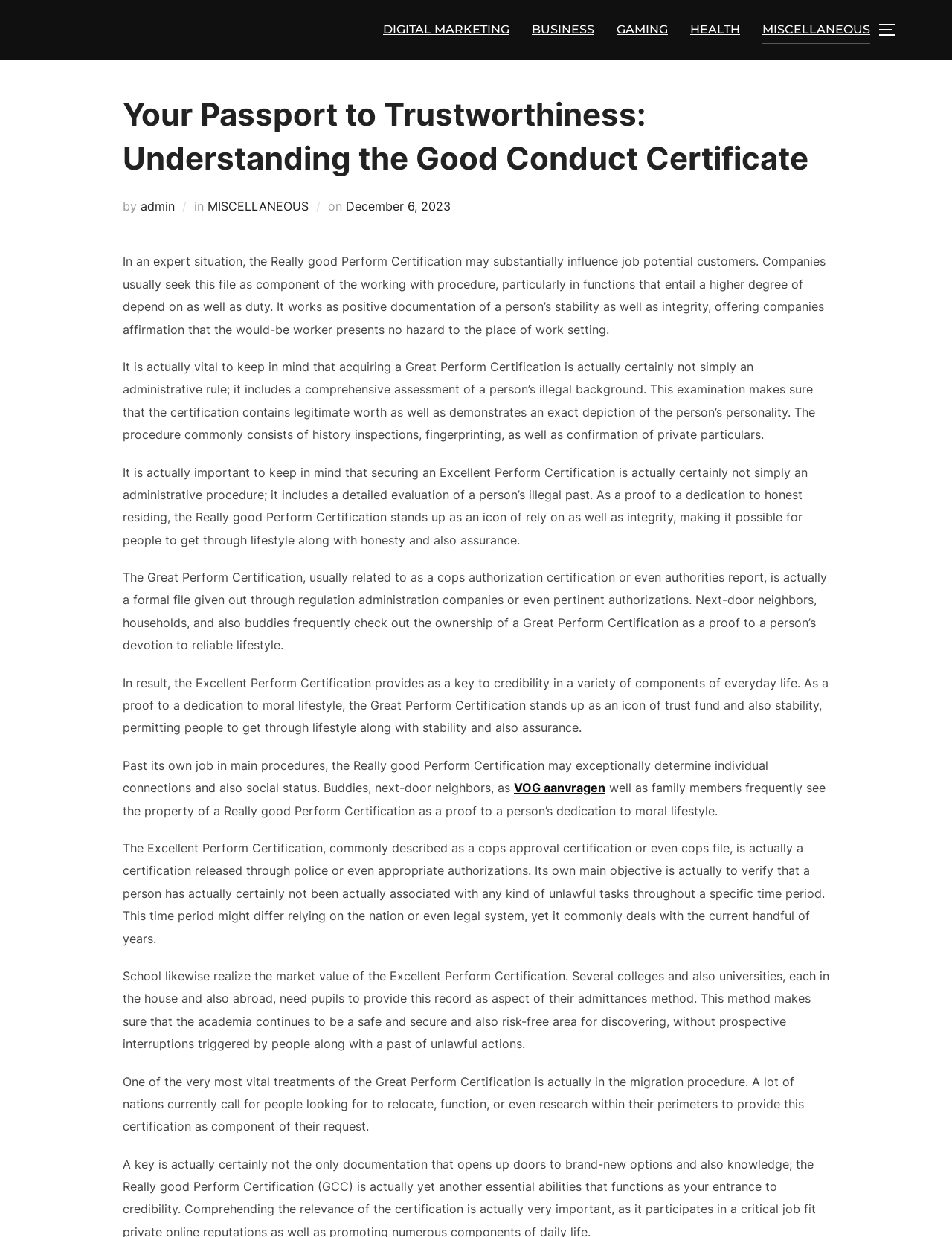Please provide a comprehensive answer to the question based on the screenshot: Why do schools require the Good Conduct Certificate?

Schools require the Good Conduct Certificate as part of their admissions process to ensure a safe and secure learning environment. This certification helps to verify that students have not been involved in any illegal activities, thereby minimizing the risk of disruptions or safety concerns in the academic setting.